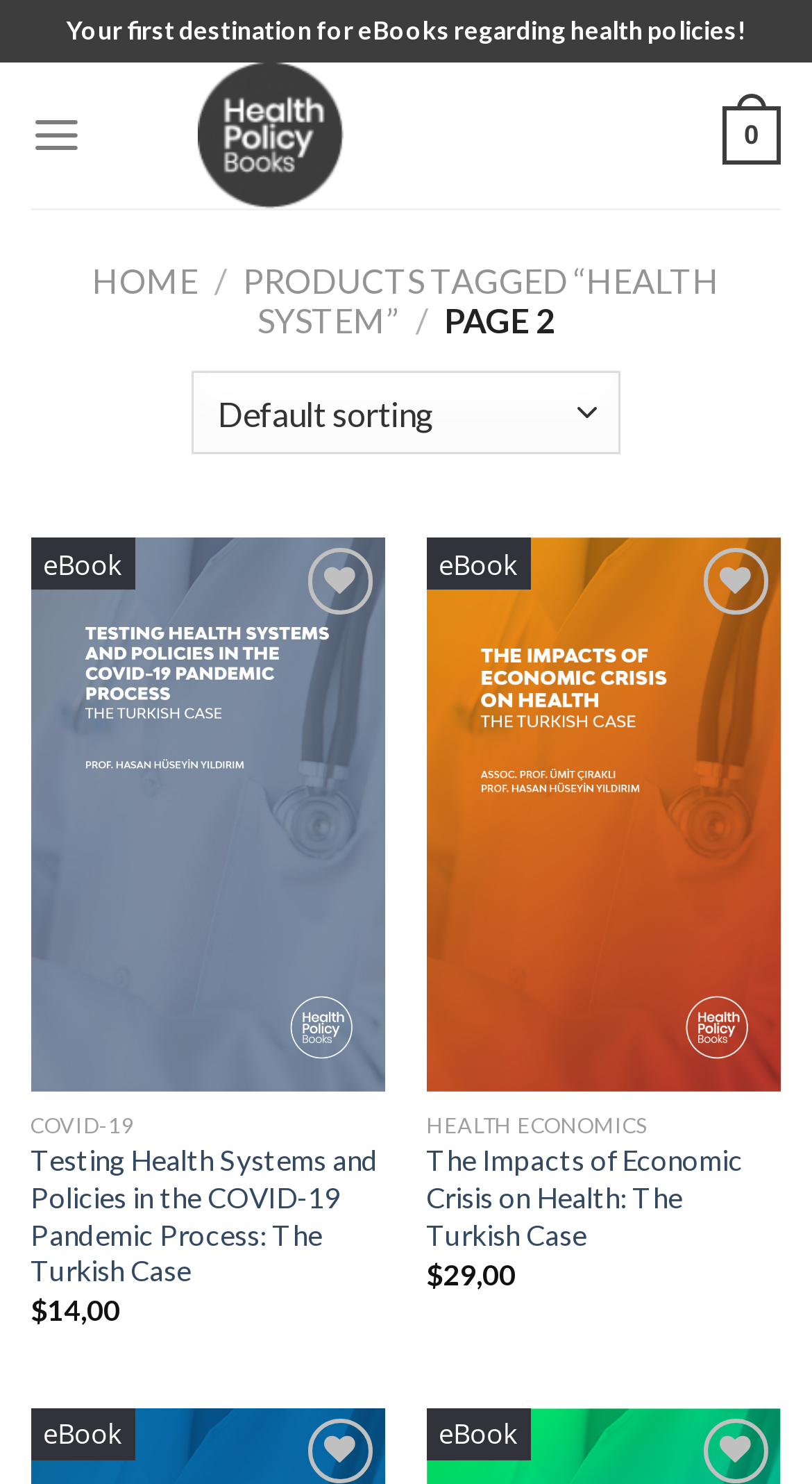What is the category of 'Testing Health Systems and Policies in the COVID-19 Pandemic Process: The Turkish Case' eBook?
Please answer the question as detailed as possible based on the image.

I found the category of 'Testing Health Systems and Policies in the COVID-19 Pandemic Process: The Turkish Case' eBook by looking at the StaticText element with the category information, which is 'COVID-19'.